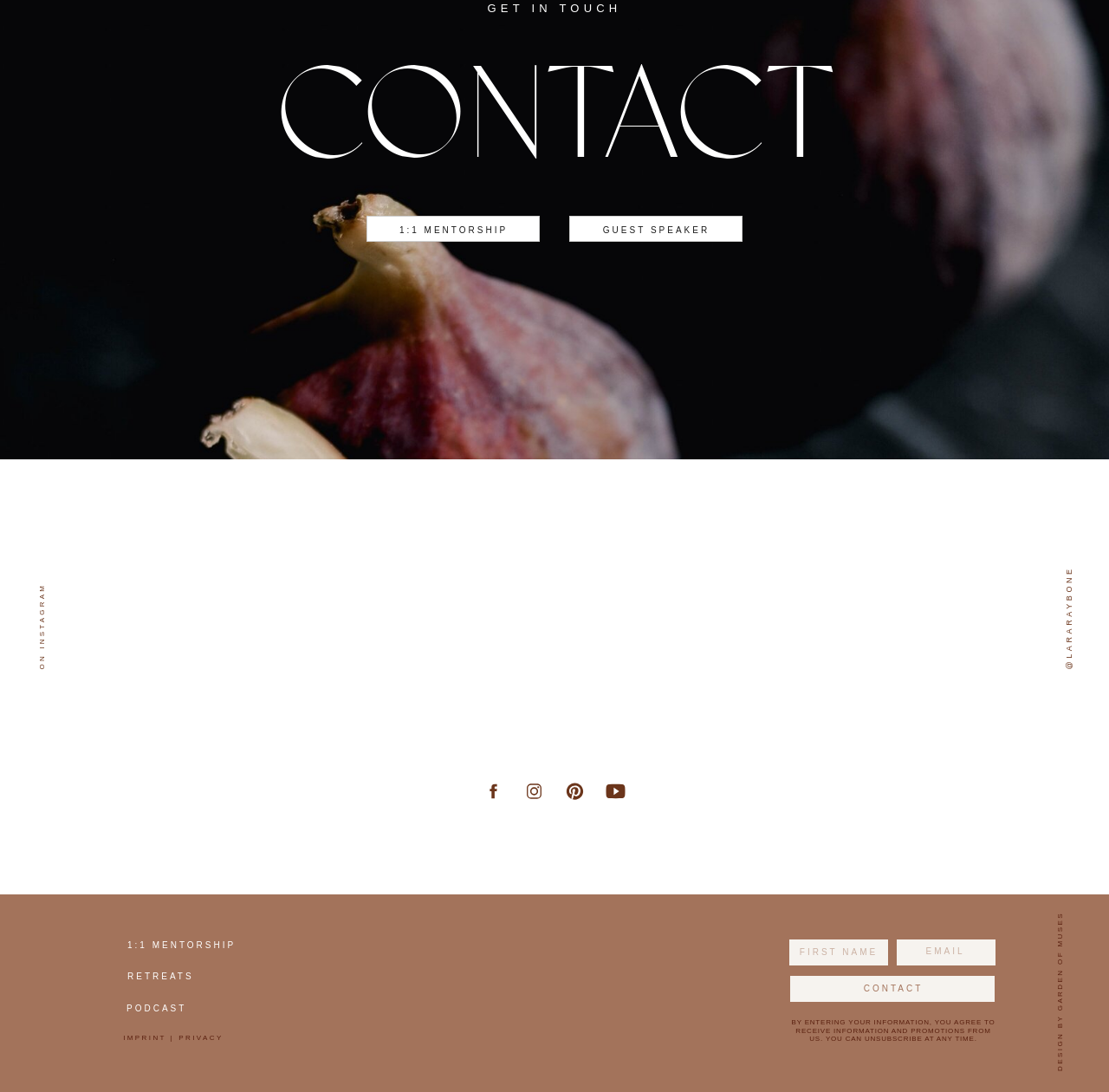What social media platform is linked?
Please answer using one word or phrase, based on the screenshot.

Instagram